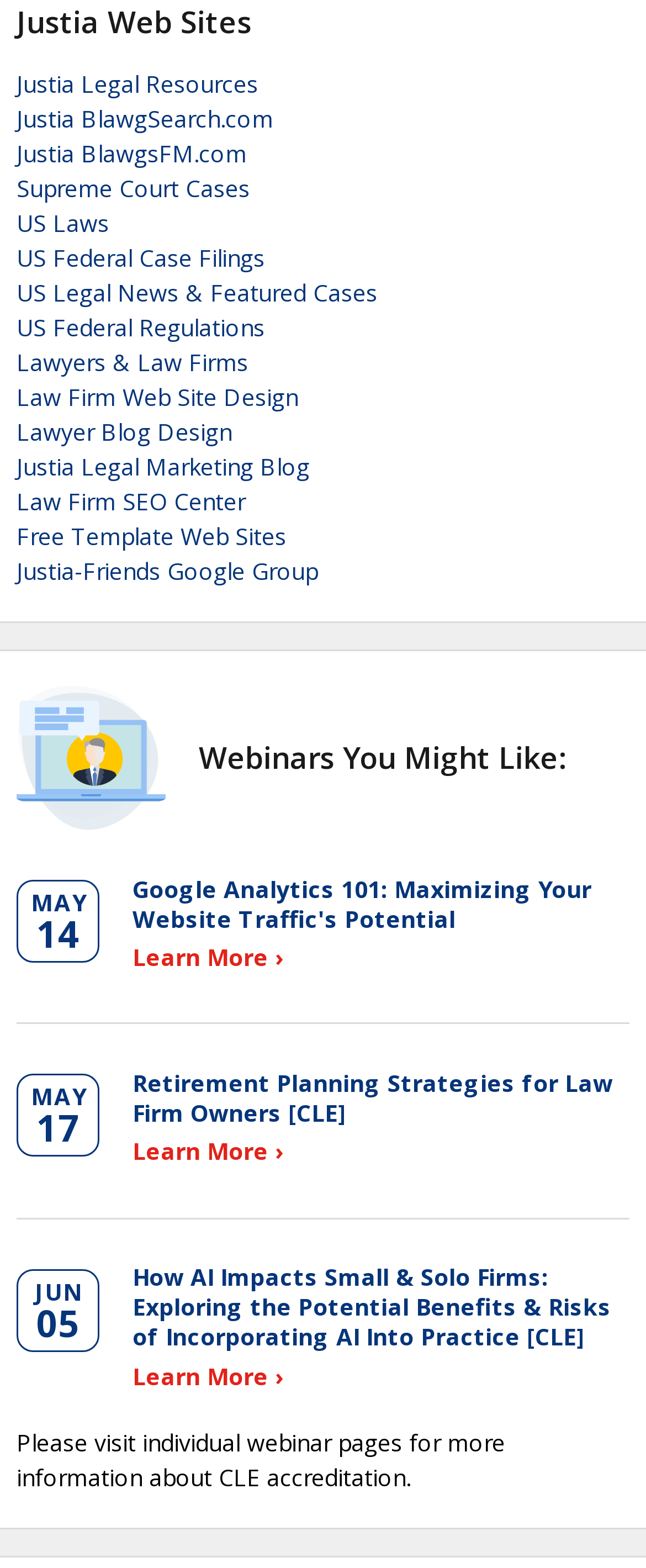Could you provide the bounding box coordinates for the portion of the screen to click to complete this instruction: "Learn more about Google Analytics 101"?

[0.205, 0.6, 0.438, 0.621]